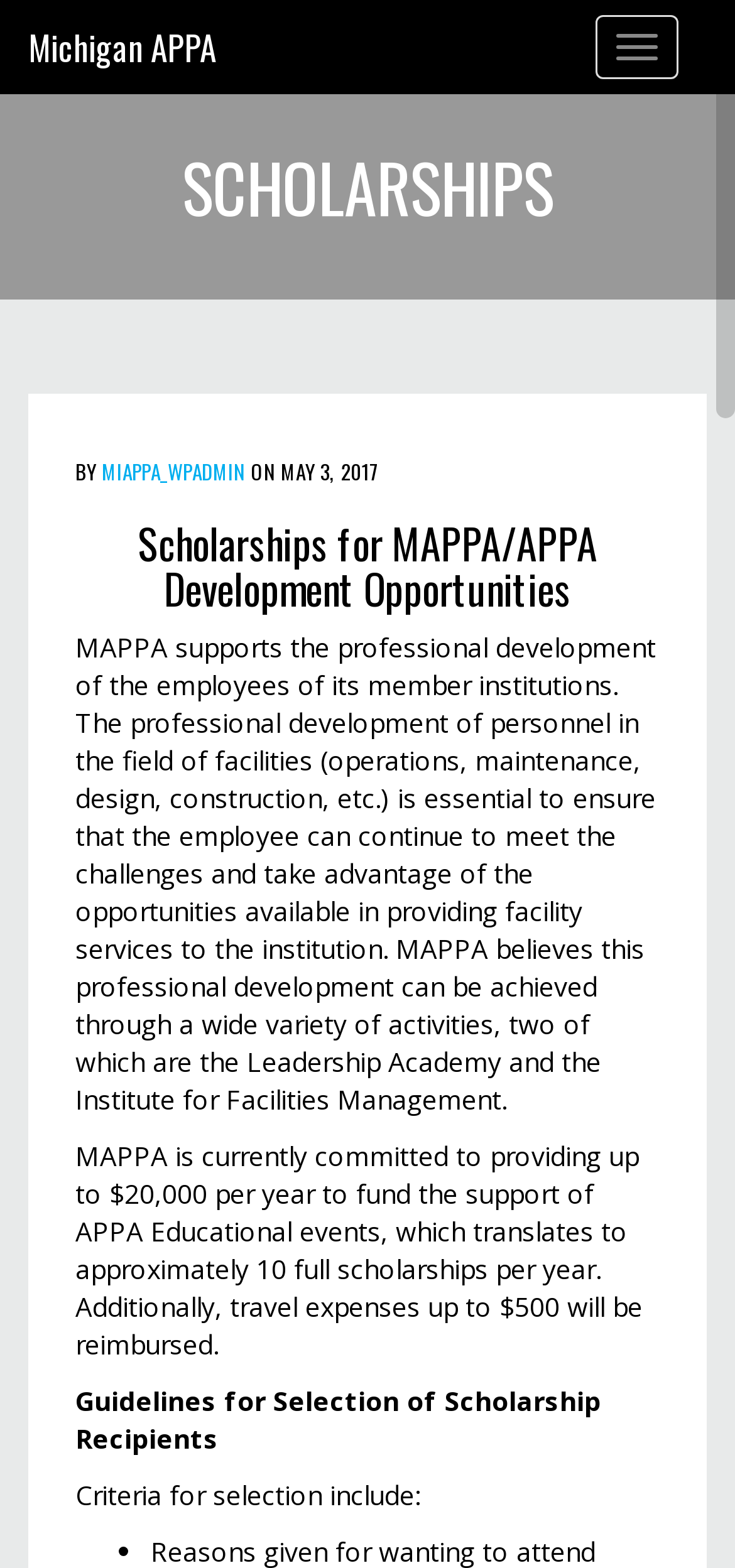How many scholarships are provided per year?
Give a detailed and exhaustive answer to the question.

The webpage states that MAPPA is currently committed to providing up to $20,000 per year to fund the support of APPA Educational events, which translates to approximately 10 full scholarships per year.